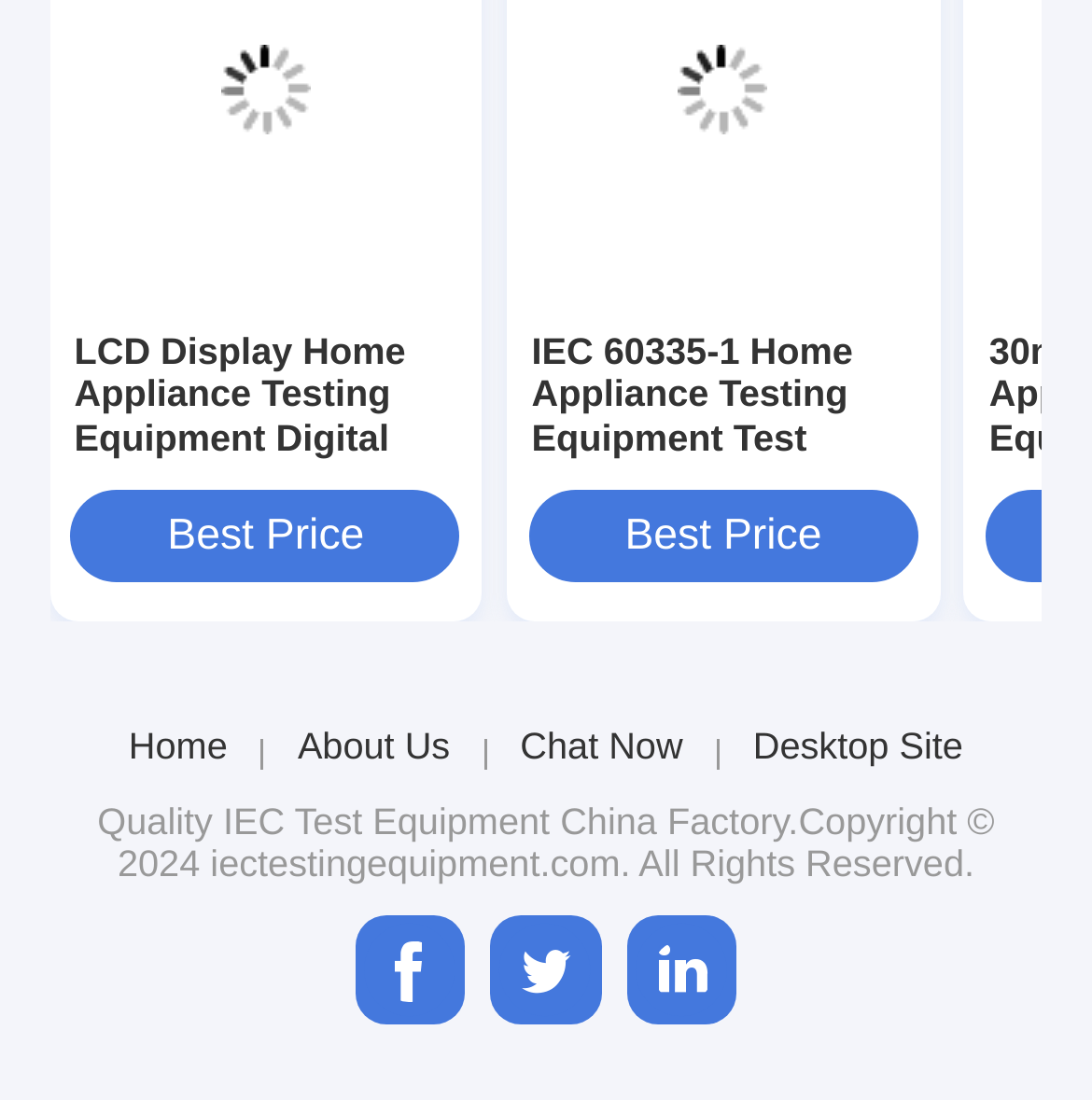Could you find the bounding box coordinates of the clickable area to complete this instruction: "Get the best price of IEC 60335-1 Home Appliance Testing Equipment"?

[0.484, 0.446, 0.841, 0.53]